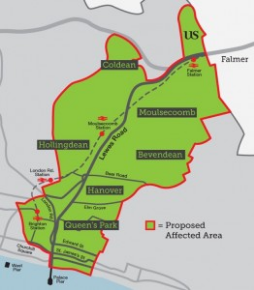Detail everything you observe in the image.

The image is a map depicting a specific area labeled as "US," with various neighborhoods and landmarks highlighted in green. The map prominently illustrates the areas of Coldean, Moulsecoomb, Bevendean, Hollingdean, Hanover, and Queen's Park. It includes key locations such as train stations and main roads, facilitating navigation through the region. A red outline marks the proposed affected areas, highlighting regions under consideration for local council changes that may impact housing for students and graduates in the locality. This contextual information enhances understanding of the map's relevance, particularly in discussions about community planning and social media engagement regarding local issues.